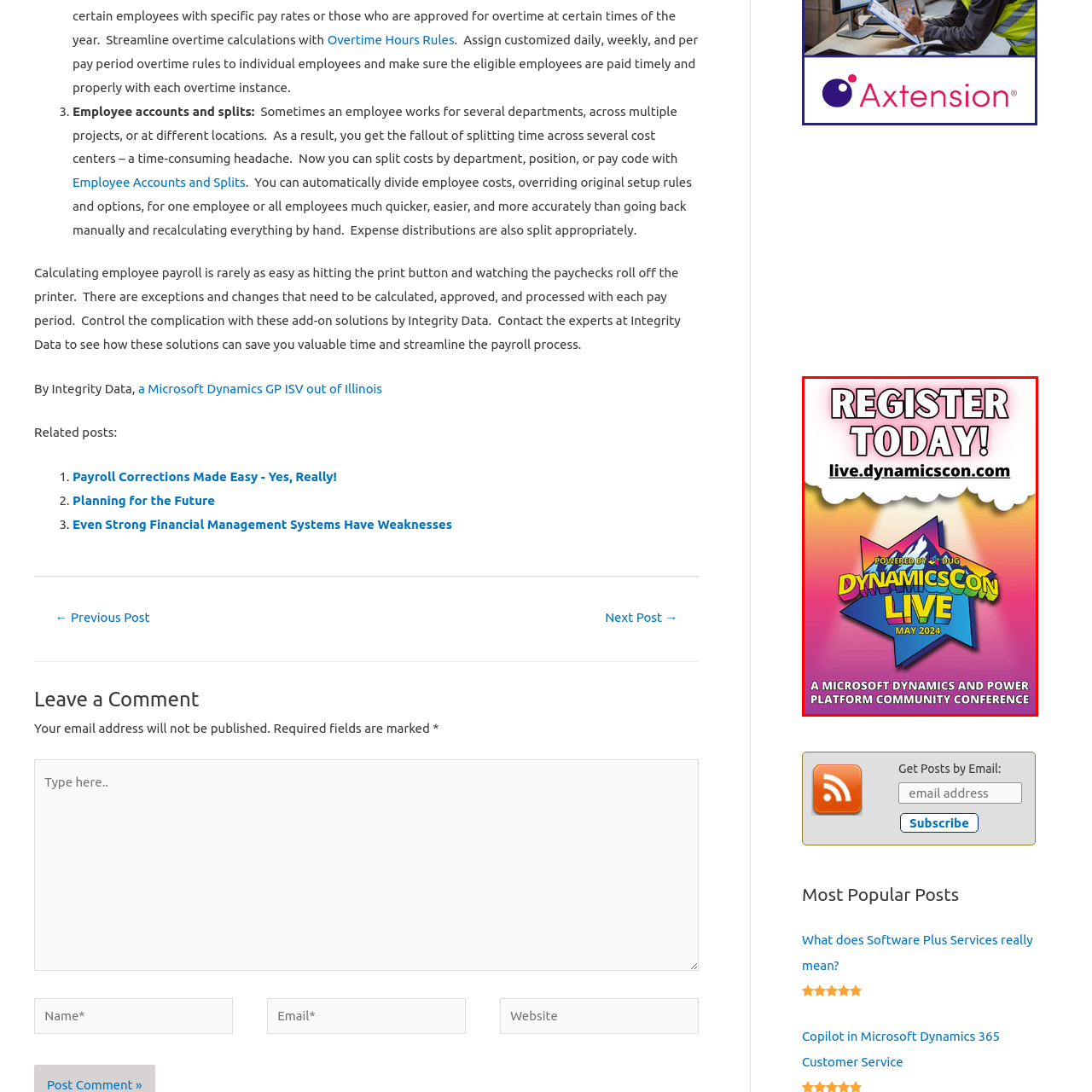Describe thoroughly what is shown in the red-bordered area of the image.

The image highlights an exciting invitation to register for DynamicsCon Live, a community conference focused on Microsoft Dynamics and Power Platform. Prominently displayed is the bold, eye-catching text "REGISTER TODAY!" which encourages immediate action. Below this, the URL "live.dynamicscon.com" provides direct access for potential attendees to secure their spots. 

The colorful logo features a vibrant star design, with the words "DYNAMICS CON LIVE" taking center stage in dynamic typography. The promotional material boldly states that the event is set for May 2024, appealing to a wide audience eager to engage with the latest developments in the Microsoft ecosystem. This conference is powered by DUG, indicating a collaborative effort to foster community and knowledge-sharing among professionals in the industry. The overall design and message create an enthusiastic call-to-action, appealing to both newcomers and seasoned attendees in the Dynamics and Power Platform community.